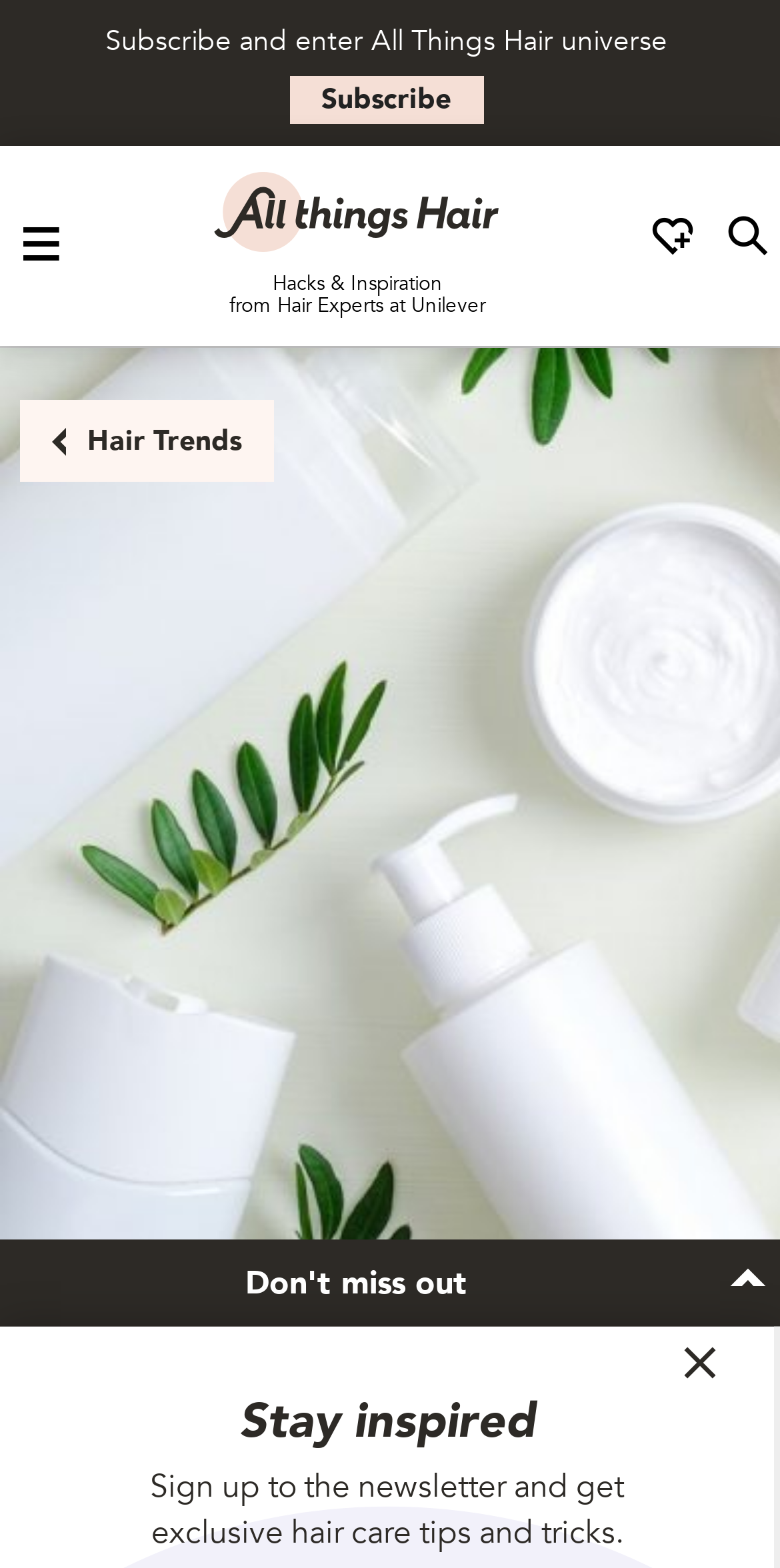Highlight the bounding box coordinates of the element that should be clicked to carry out the following instruction: "Subscribe to the newsletter". The coordinates must be given as four float numbers ranging from 0 to 1, i.e., [left, top, right, bottom].

[0.371, 0.049, 0.619, 0.079]